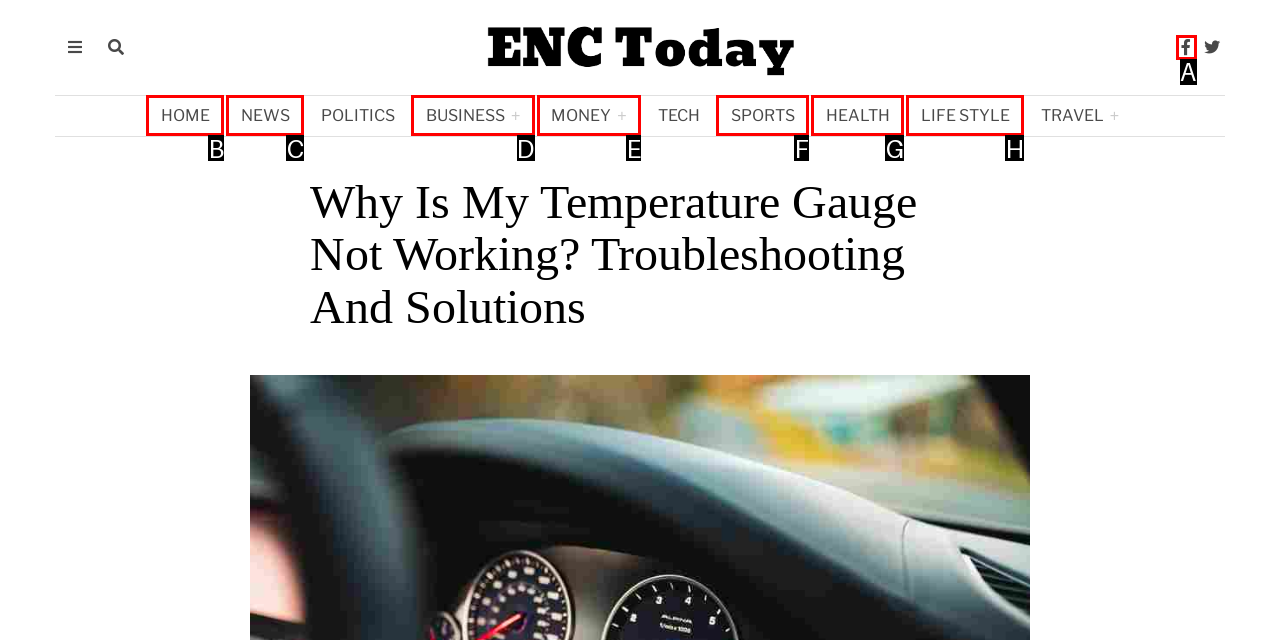Determine the HTML element that best aligns with the description: title="Facebook"
Answer with the appropriate letter from the listed options.

A